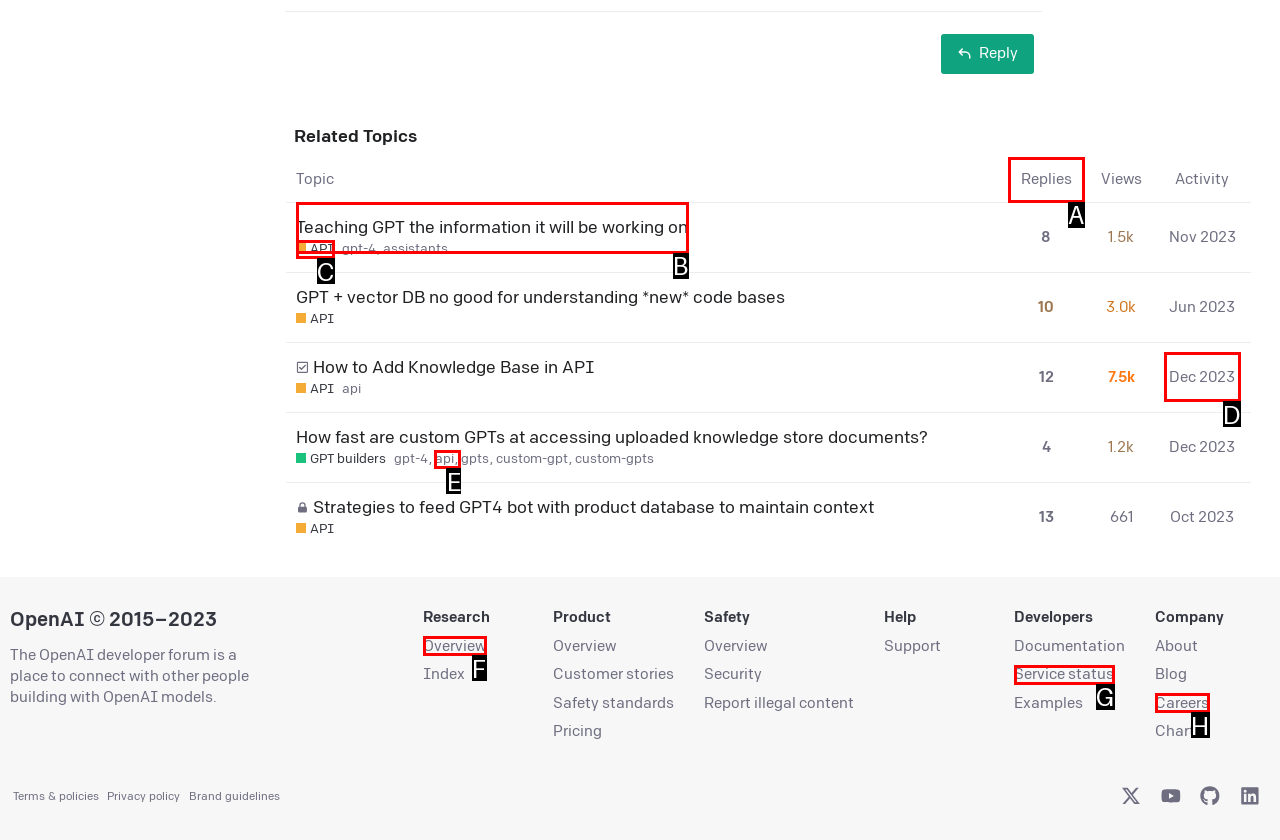Indicate the HTML element that should be clicked to perform the task: Sort by replies Reply with the letter corresponding to the chosen option.

A